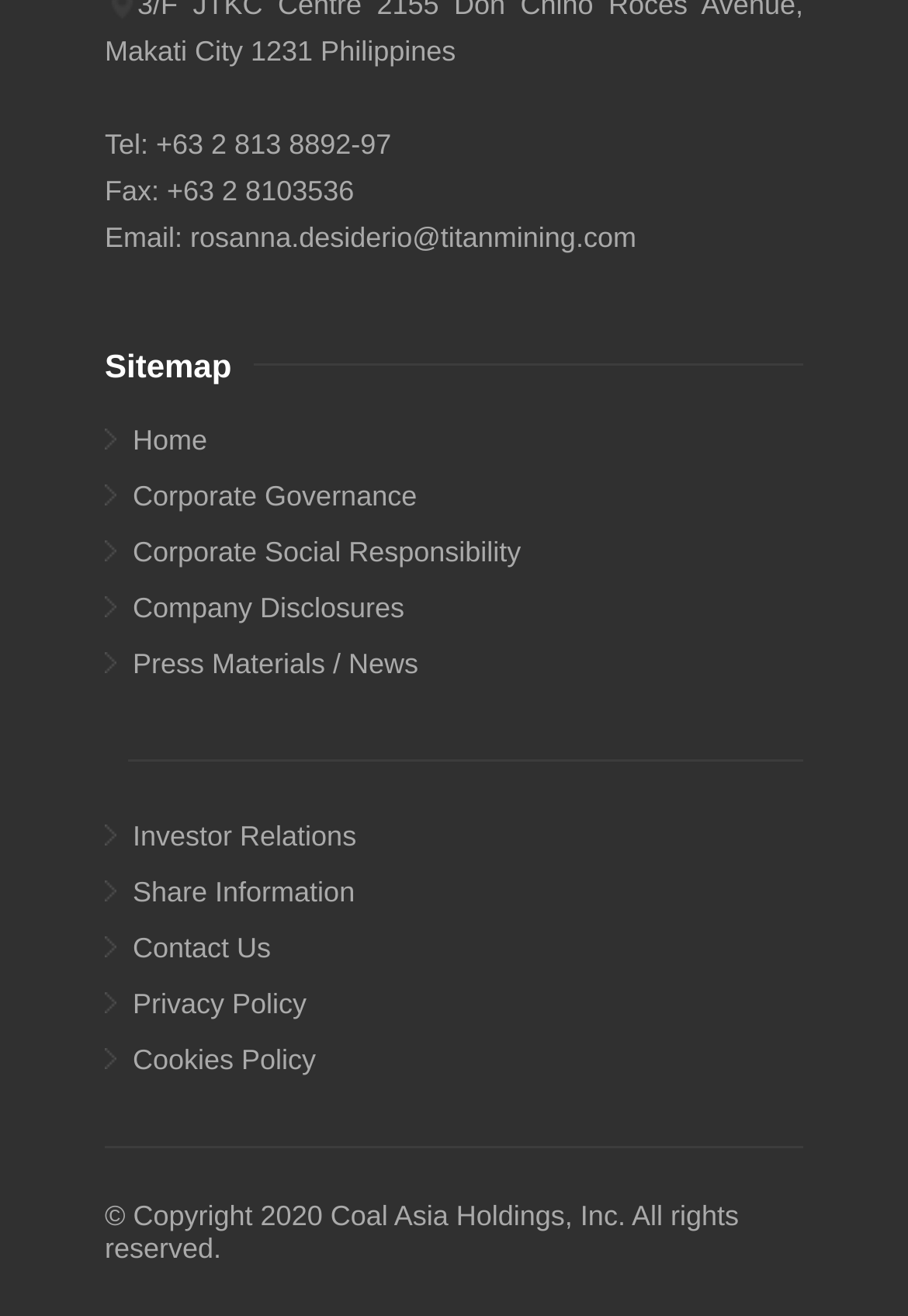Please identify the bounding box coordinates of the clickable region that I should interact with to perform the following instruction: "Contact us through the 'Contact Us' link". The coordinates should be expressed as four float numbers between 0 and 1, i.e., [left, top, right, bottom].

[0.115, 0.699, 0.885, 0.741]